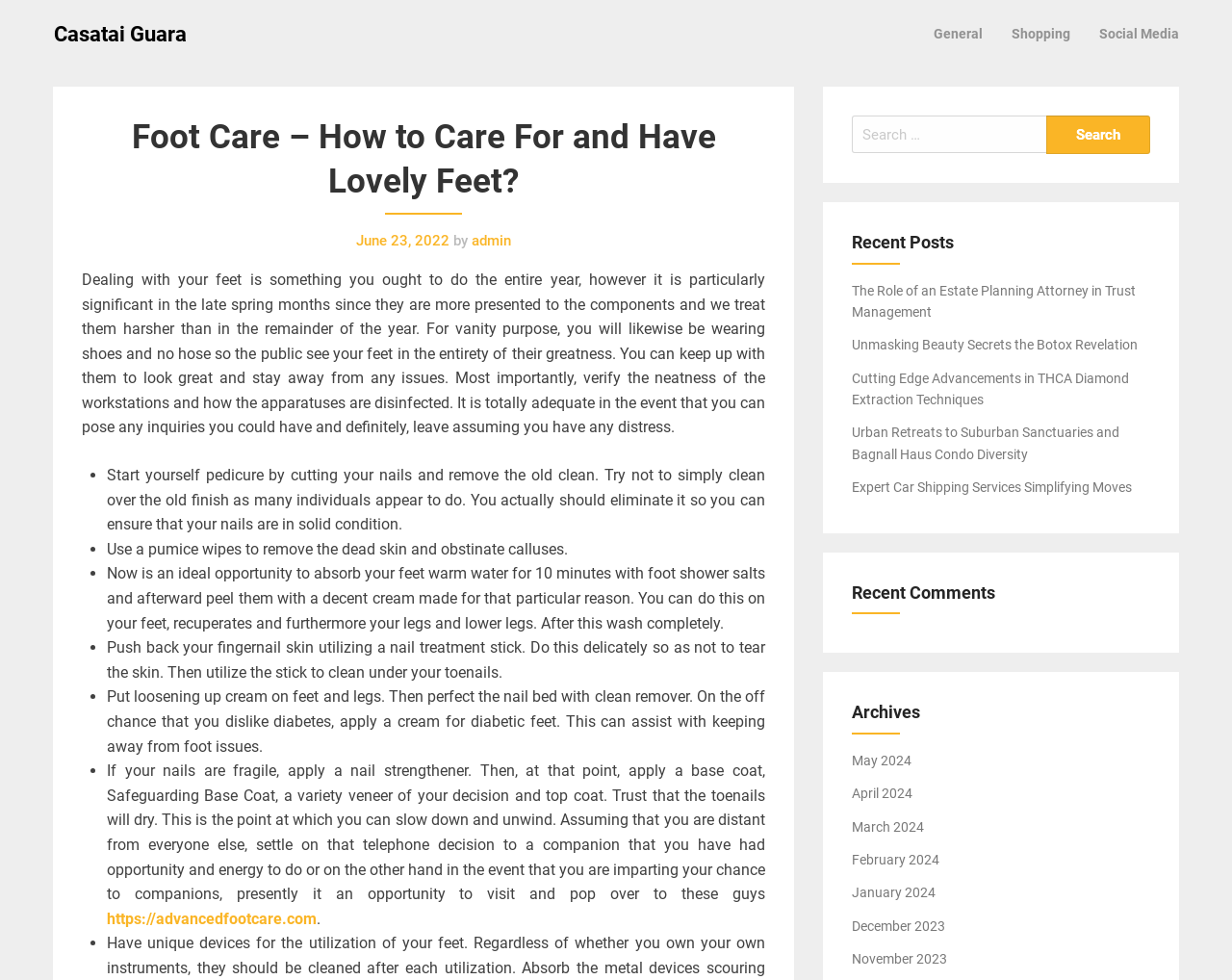Pinpoint the bounding box coordinates of the element you need to click to execute the following instruction: "Visit the 'https://advancedfootcare.com' website". The bounding box should be represented by four float numbers between 0 and 1, in the format [left, top, right, bottom].

[0.087, 0.928, 0.257, 0.947]